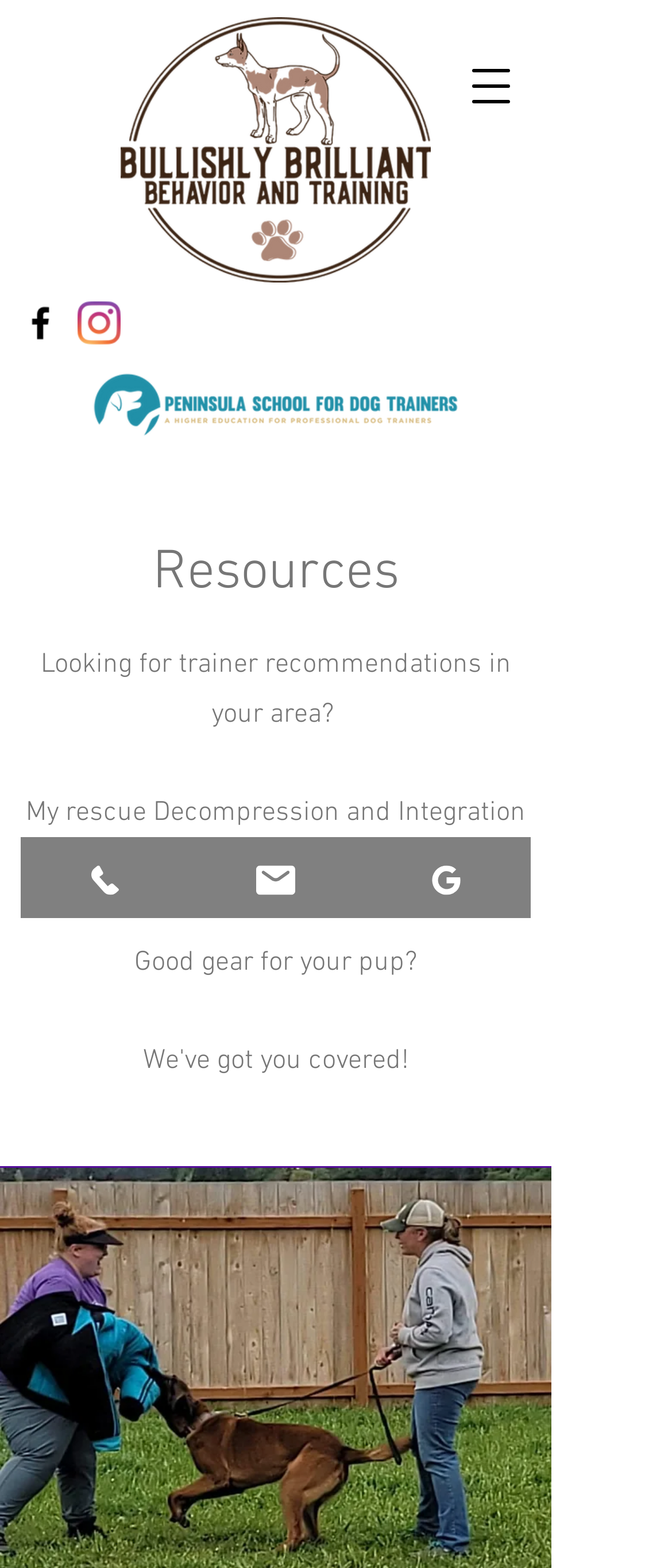What is the format of the contact information?
Please give a detailed and elaborate answer to the question.

The contact information is available in three formats: phone number, email, and Google My Business, each with a corresponding link and image.